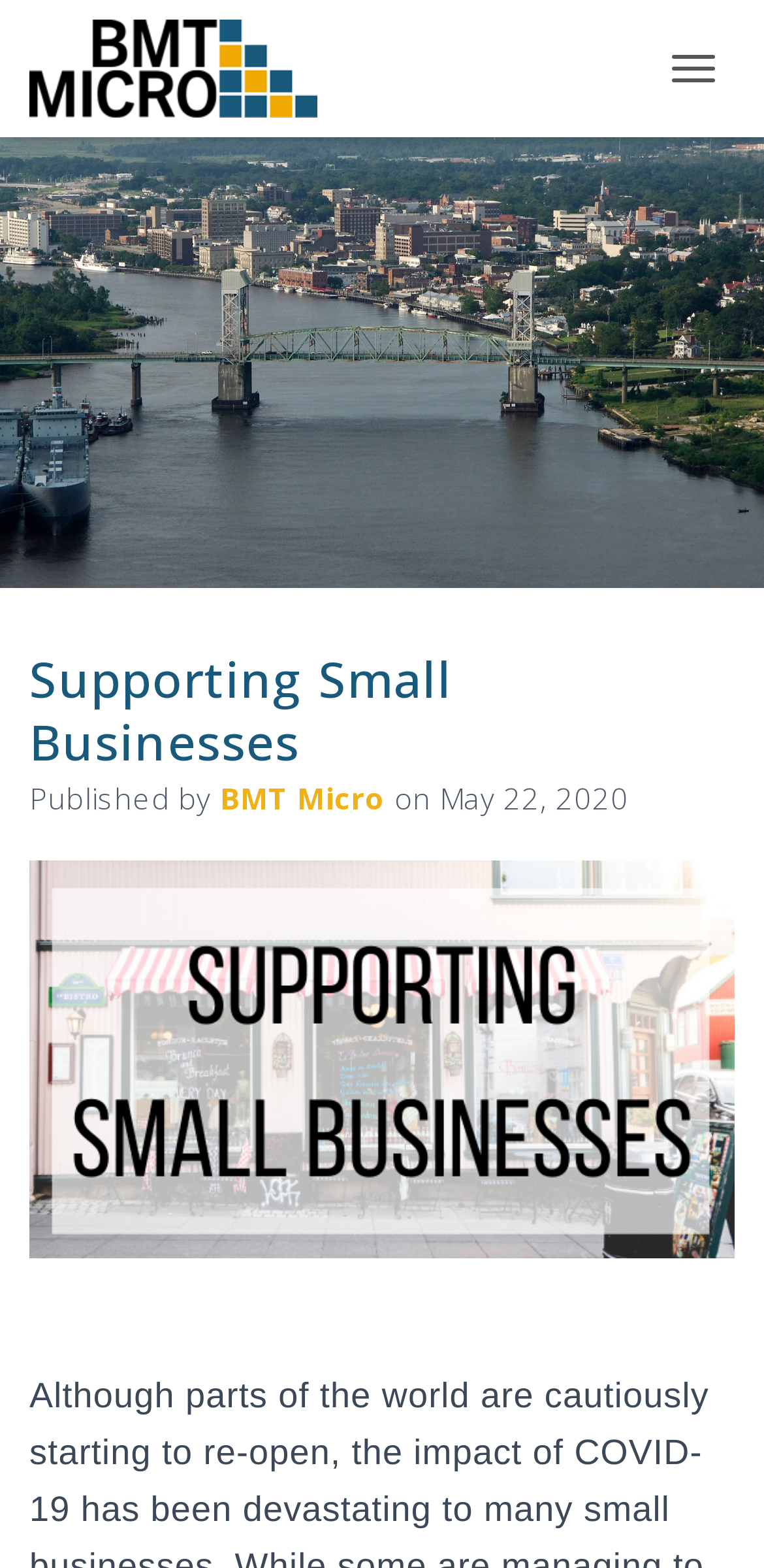Respond to the question below with a concise word or phrase:
What is the name of the blog?

BMT Micro Blog